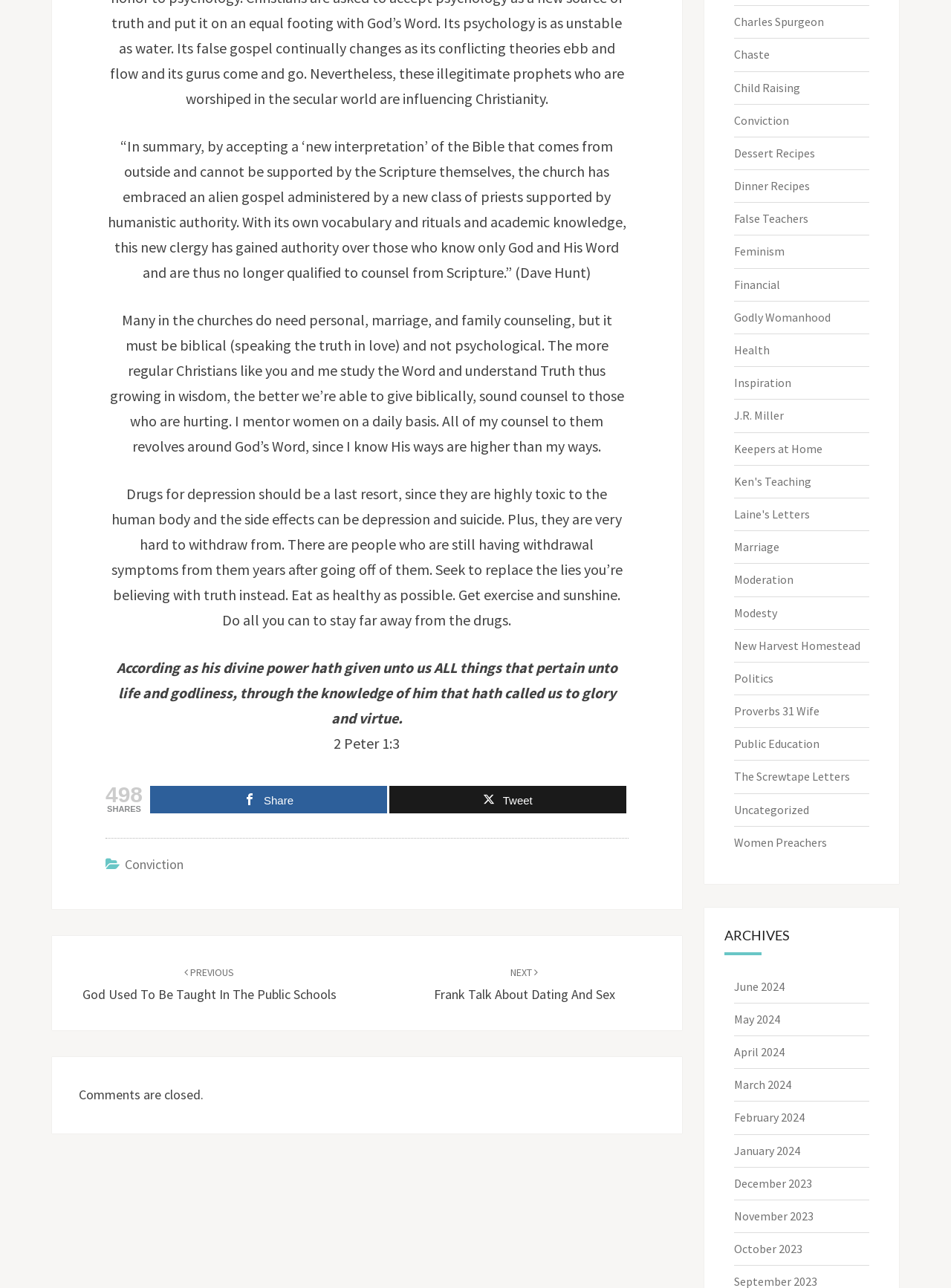Please locate the clickable area by providing the bounding box coordinates to follow this instruction: "Share this post".

[0.158, 0.61, 0.407, 0.631]